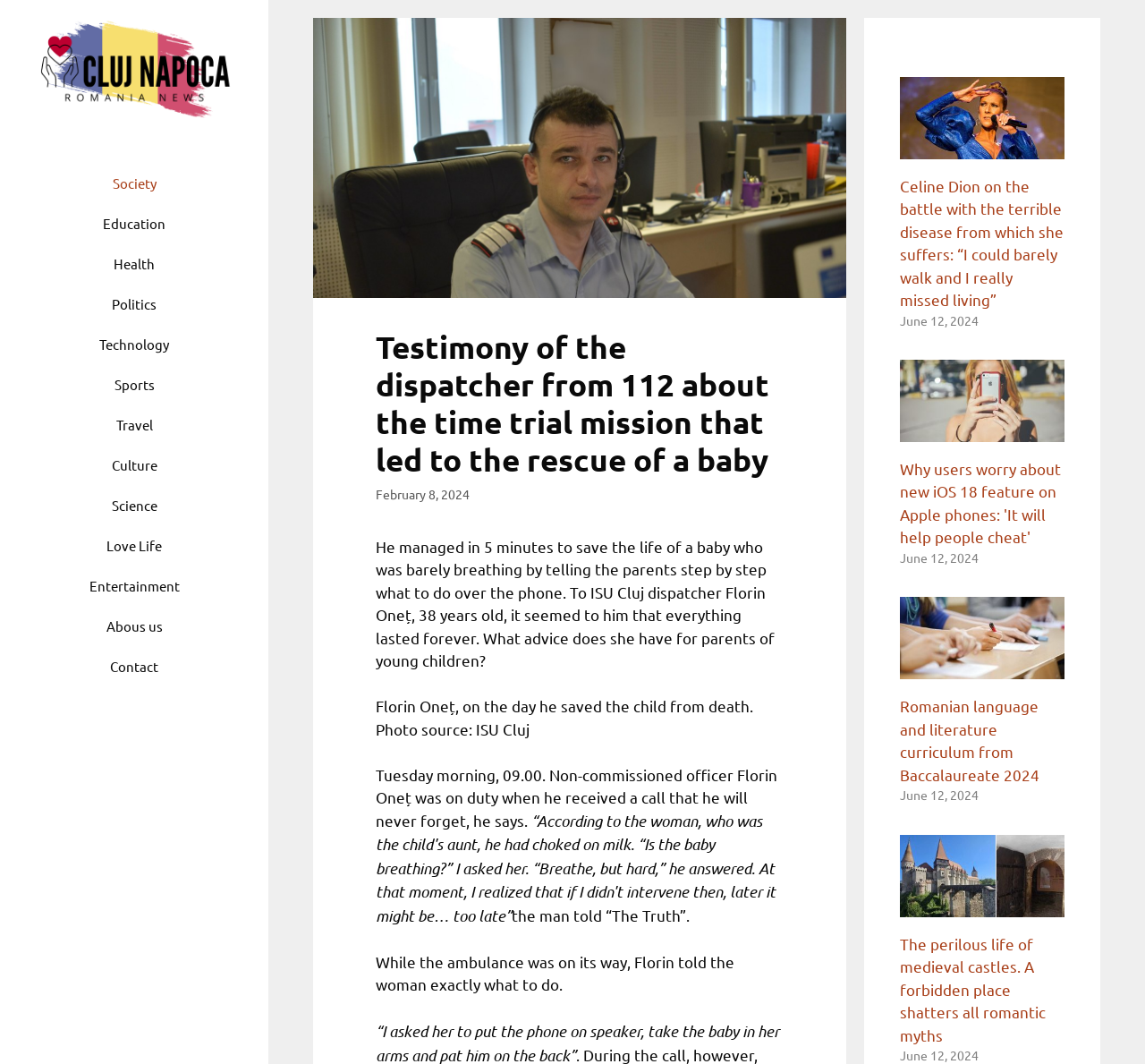Pinpoint the bounding box coordinates of the area that must be clicked to complete this instruction: "View the 'Health' section".

[0.084, 0.229, 0.151, 0.266]